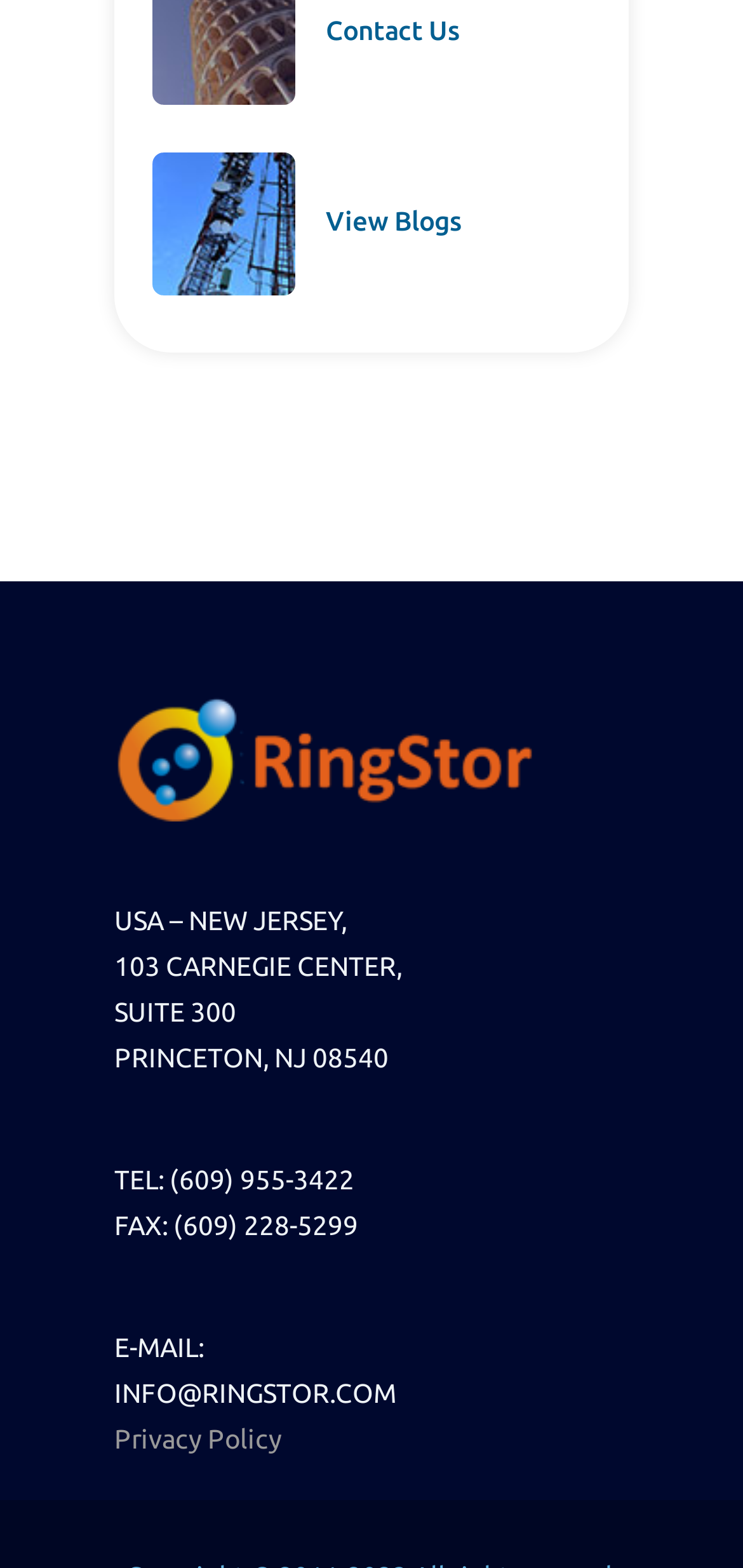Please determine the bounding box coordinates of the element's region to click for the following instruction: "View Blogs".

[0.438, 0.131, 0.621, 0.151]